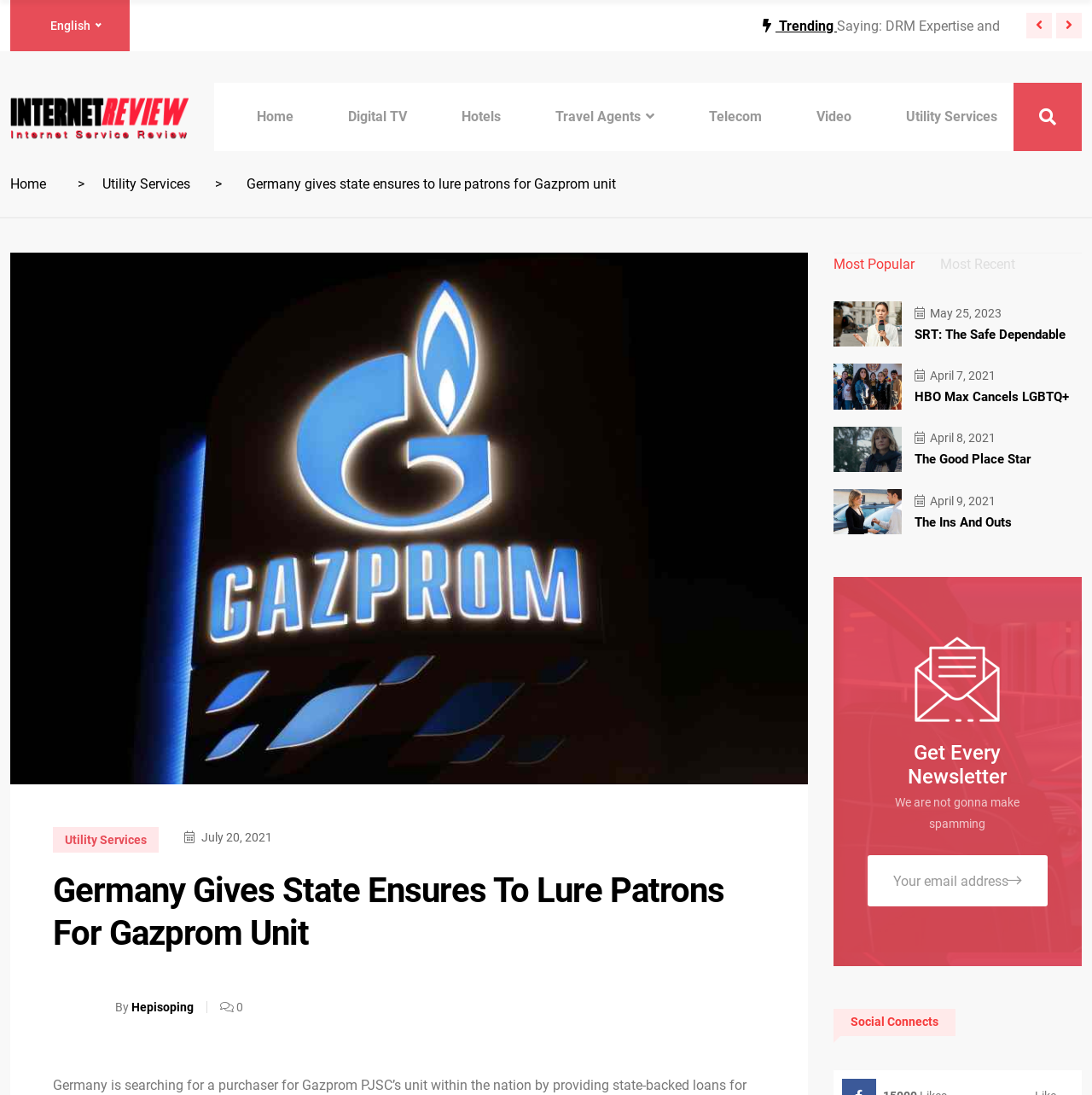Give a one-word or short-phrase answer to the following question: 
How many images are in the tabpanel?

4